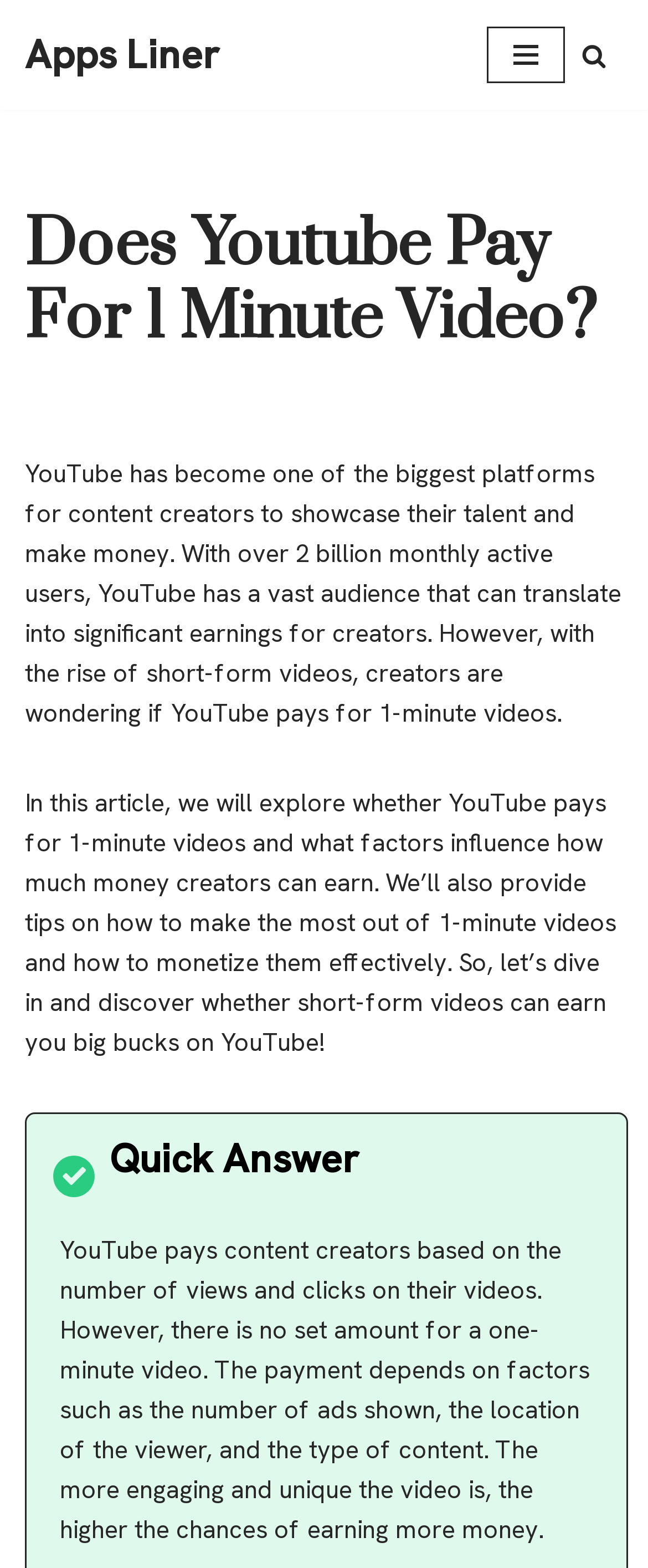Write an extensive caption that covers every aspect of the webpage.

The webpage is about discussing whether YouTube pays for 1-minute videos and how content creators can monetize them effectively. At the top left of the page, there is a link to "Skip to content" and another link to "Apps Liner" next to it. On the top right, there is a button for the "Navigation Menu" and a "Search" link with a magnifying glass icon.

Below the top navigation bar, the main content of the page begins with a heading that repeats the title "Does Youtube Pay For 1 Minute Video?". This is followed by a brief introduction to YouTube as a platform for content creators, mentioning its vast audience and potential for significant earnings.

The introduction is then followed by a longer paragraph that outlines the purpose of the article, which is to explore whether YouTube pays for 1-minute videos and how to monetize them effectively. The article promises to provide tips on making the most out of short-form videos.

Further down the page, there is another paragraph that explains how YouTube pays content creators based on views and clicks, but notes that there is no set amount for a 1-minute video. The payment depends on various factors, including the number of ads shown, viewer location, and content type. The more engaging and unique the video, the higher the earning potential.